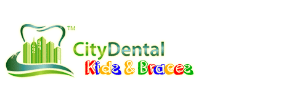What does the tooth graphic in the logo represent?
Provide a short answer using one word or a brief phrase based on the image.

Dental care